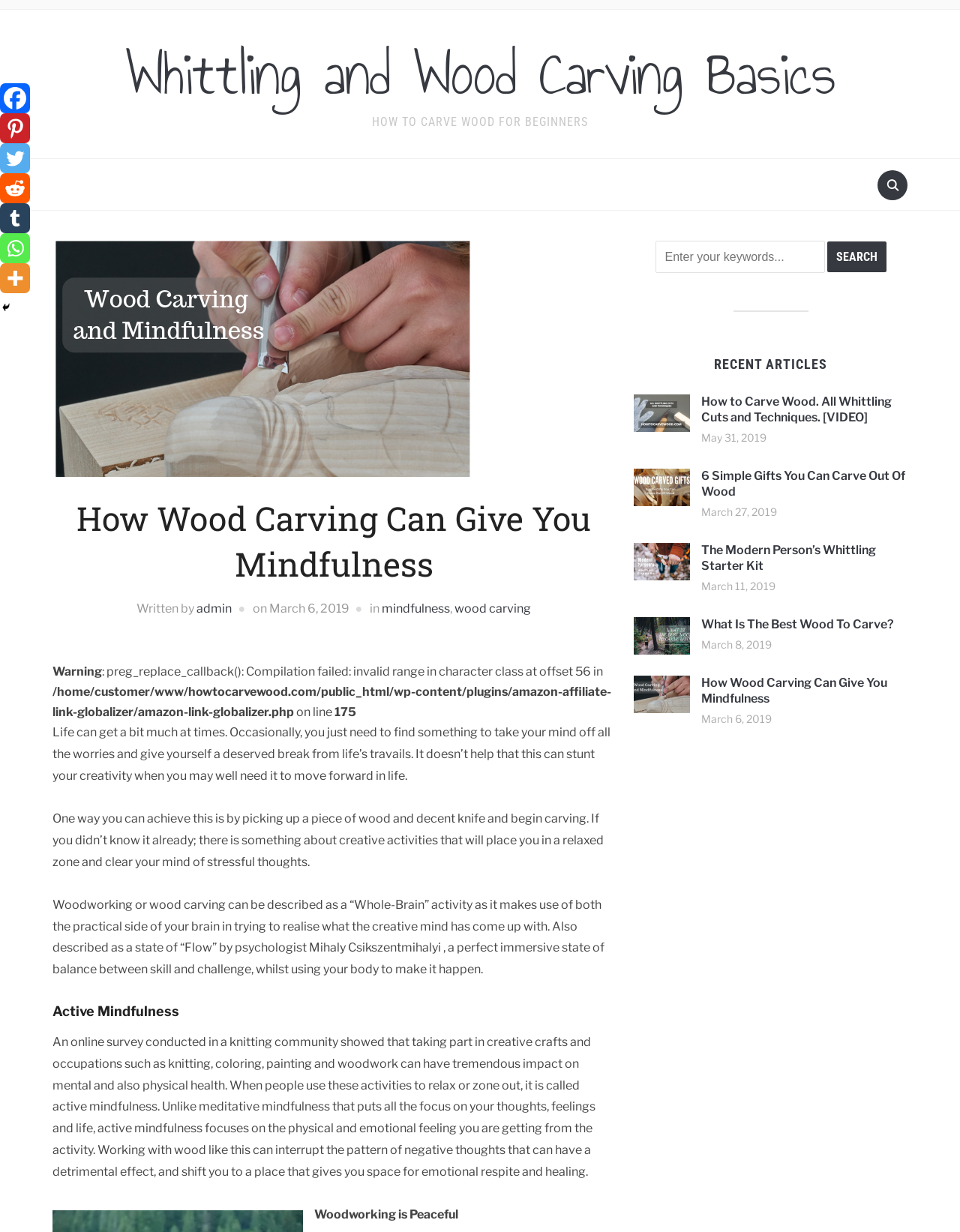Find the bounding box coordinates of the element to click in order to complete this instruction: "Click on SAILING". The bounding box coordinates must be four float numbers between 0 and 1, denoted as [left, top, right, bottom].

None